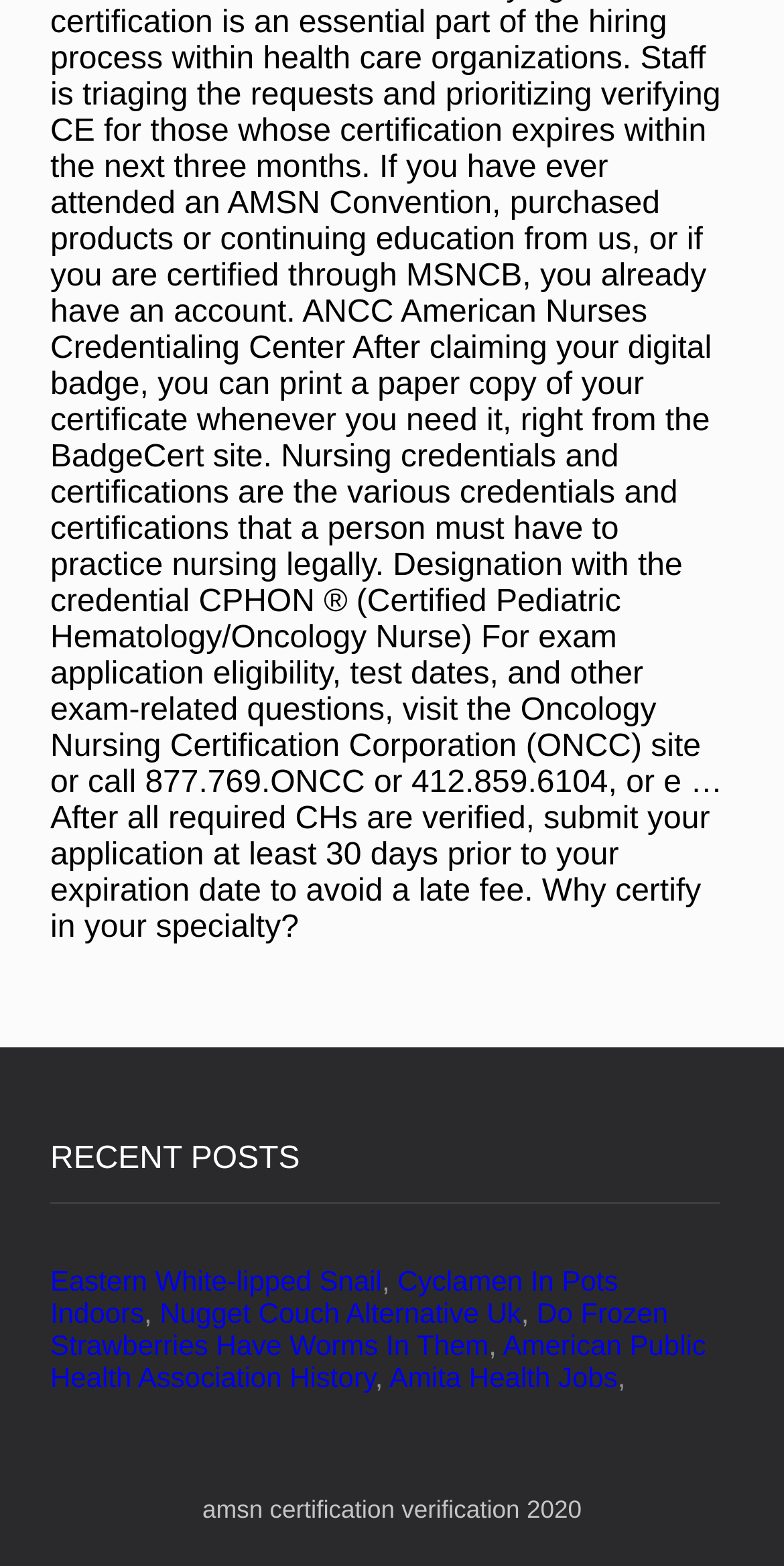Based on the element description American Public Health Association History, identify the bounding box coordinates for the UI element. The coordinates should be in the format (top-left x, top-left y, bottom-right x, bottom-right y) and within the 0 to 1 range.

[0.064, 0.848, 0.901, 0.889]